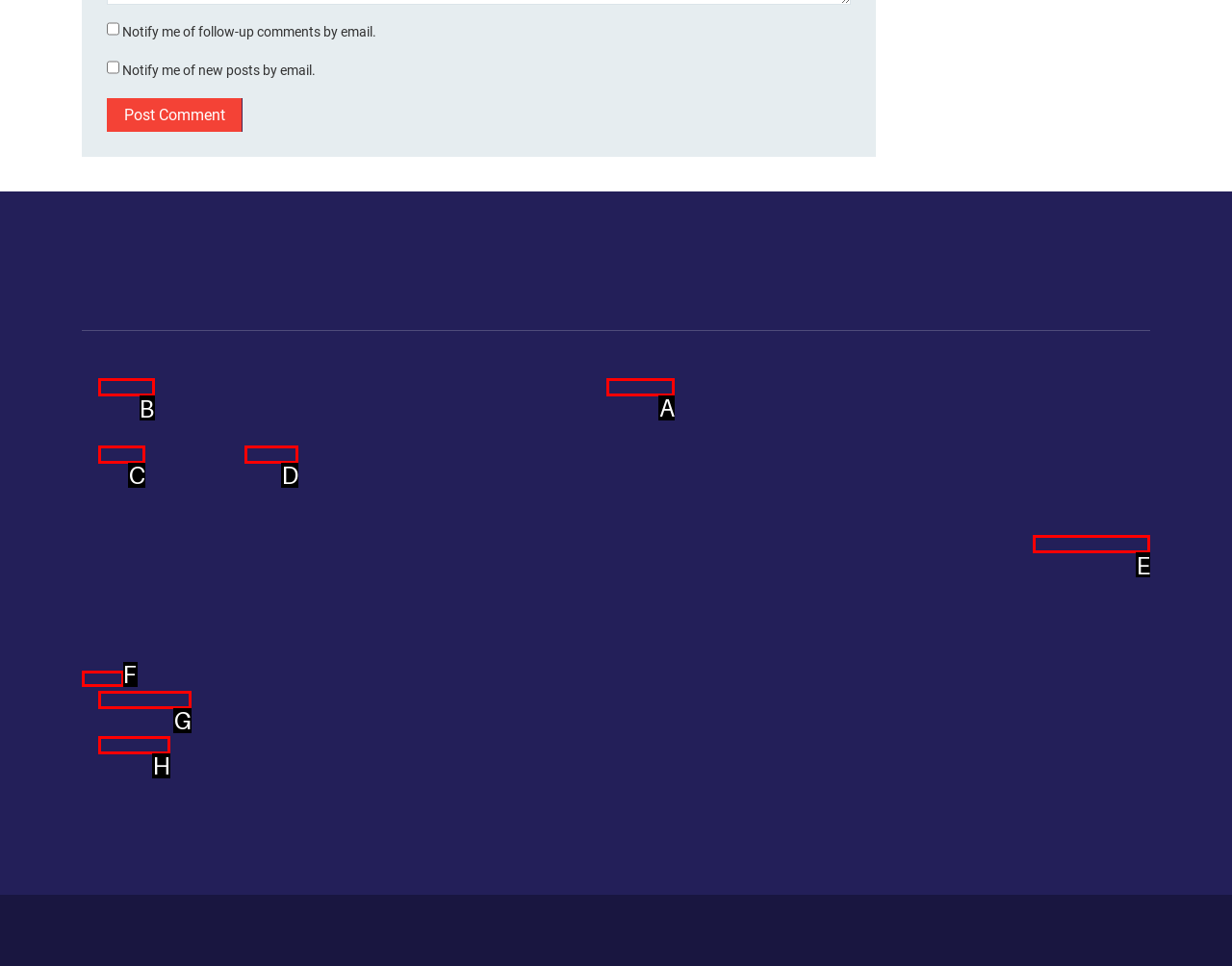Which UI element should be clicked to perform the following task: View Trending news? Answer with the corresponding letter from the choices.

B